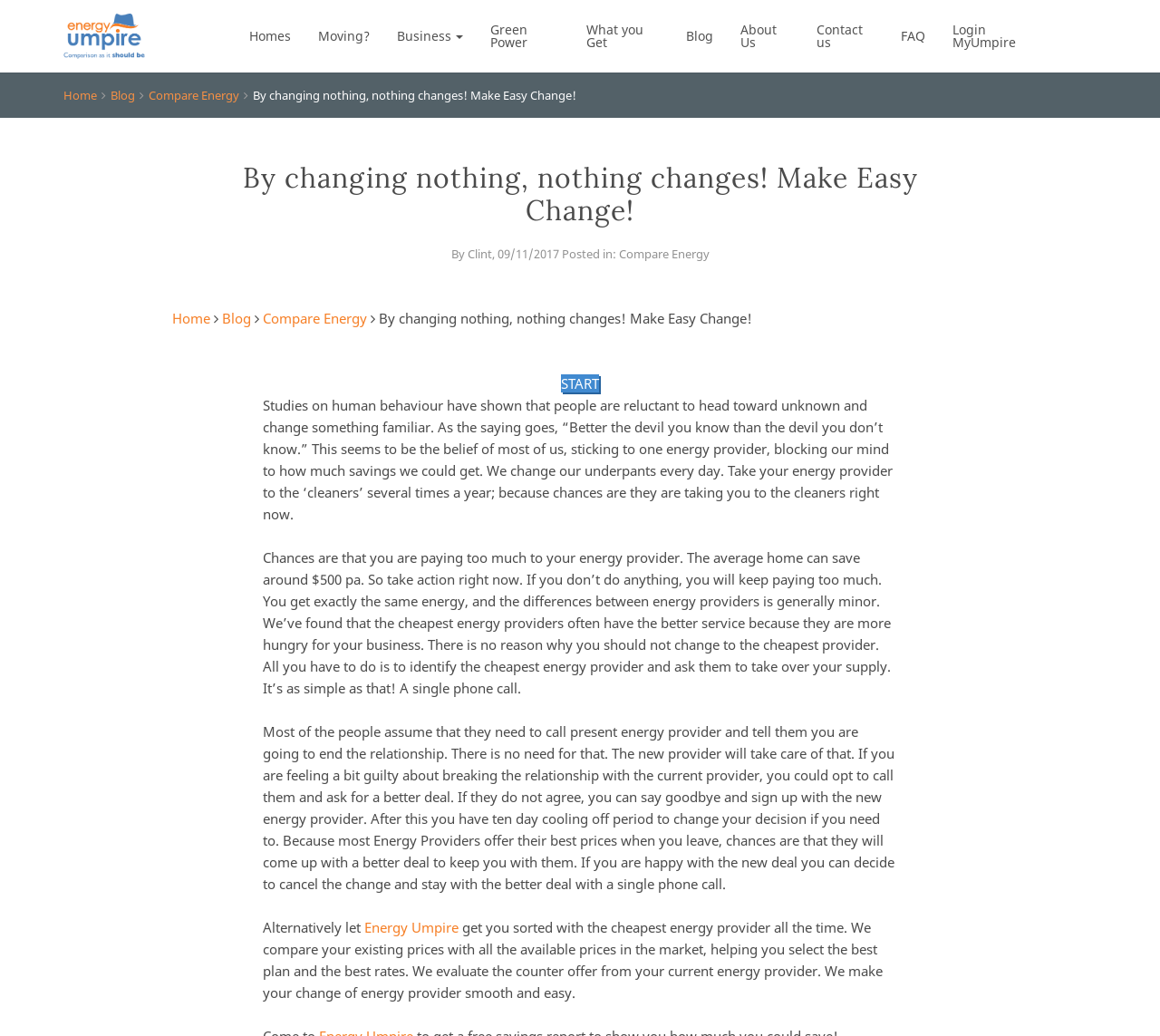How long is the cooling off period?
Provide a concise answer using a single word or phrase based on the image.

Ten days